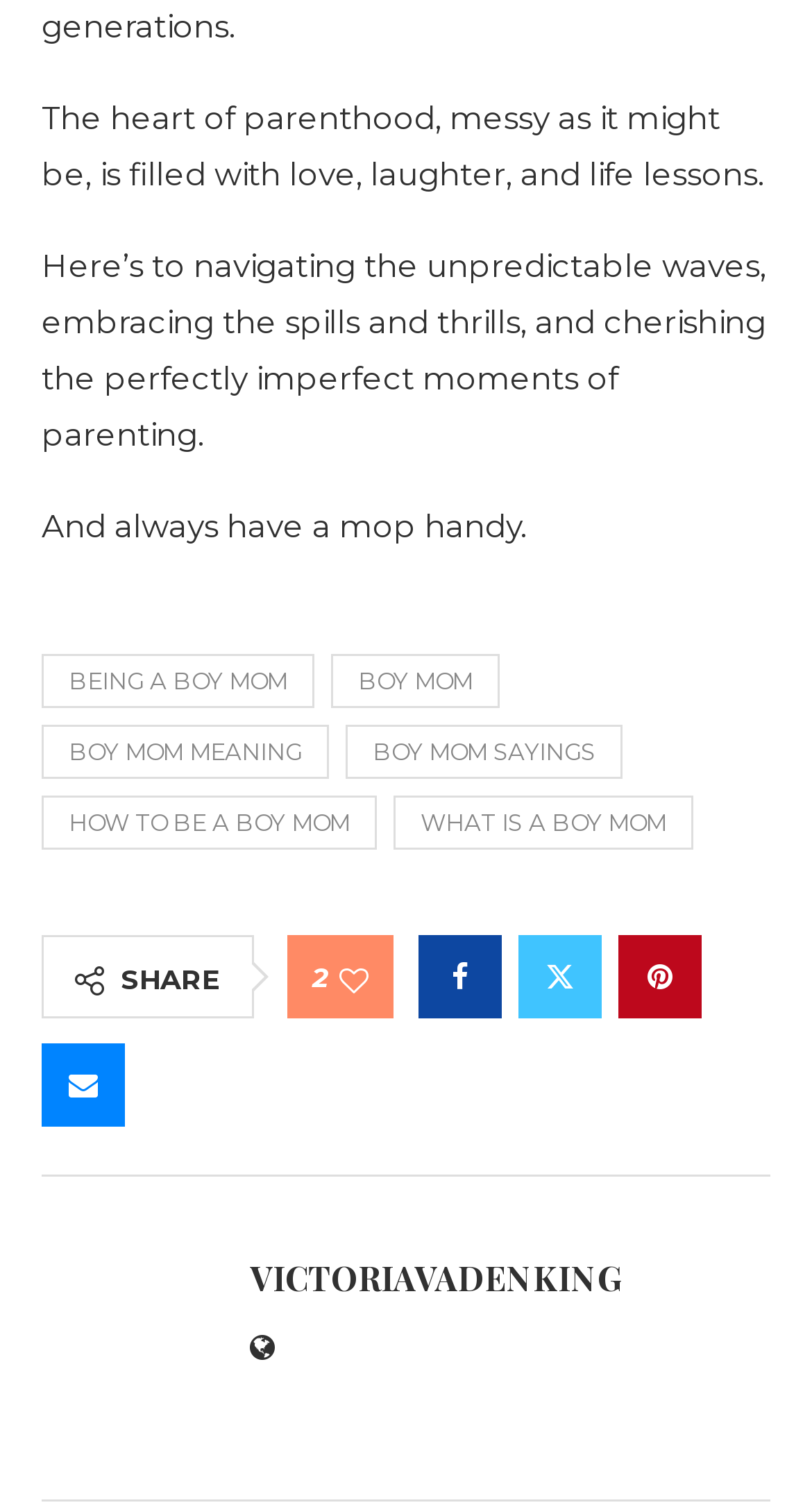Kindly provide the bounding box coordinates of the section you need to click on to fulfill the given instruction: "Click on 'BEING A BOY MOM'".

[0.051, 0.434, 0.387, 0.471]